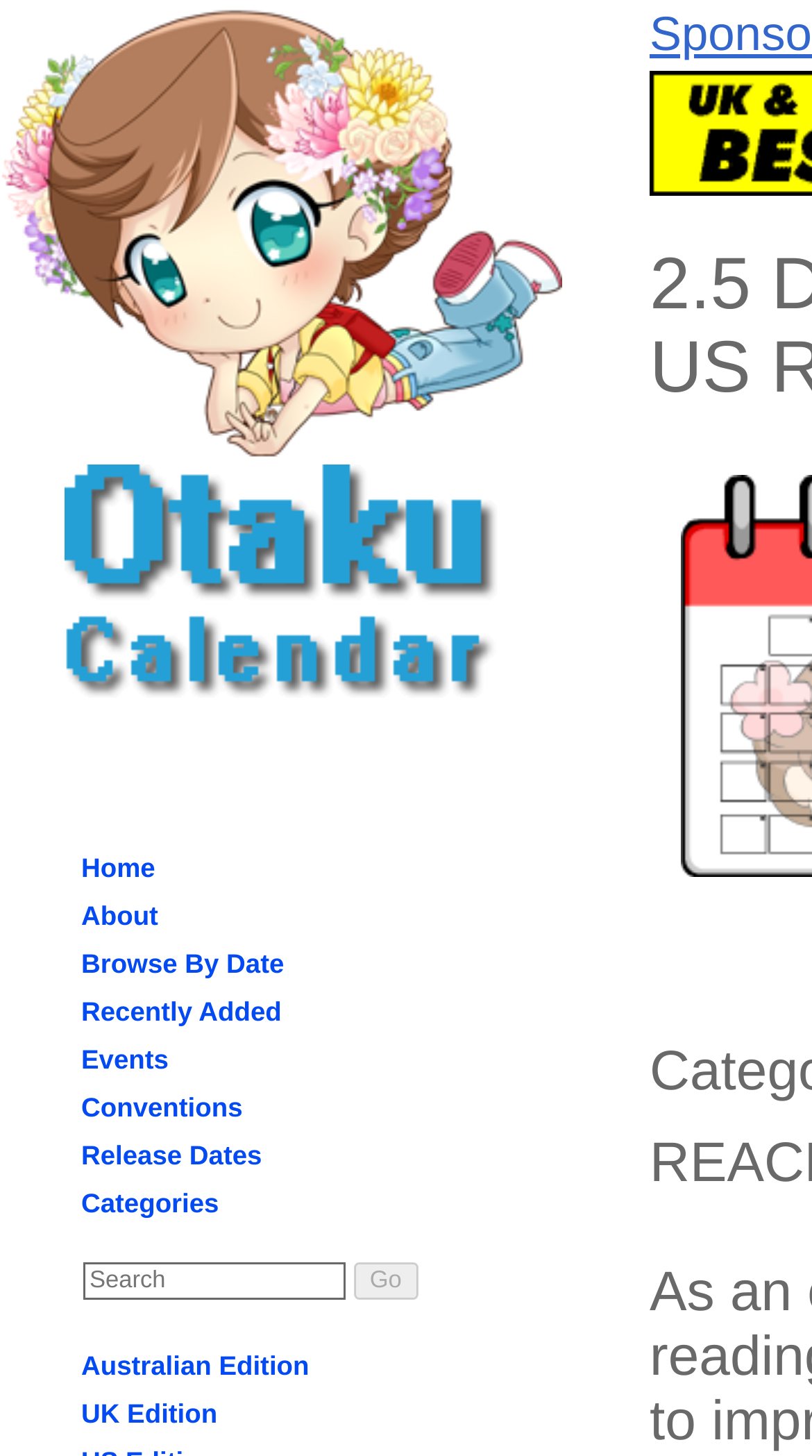Identify the bounding box for the element characterized by the following description: "Home".

[0.092, 0.581, 0.199, 0.611]